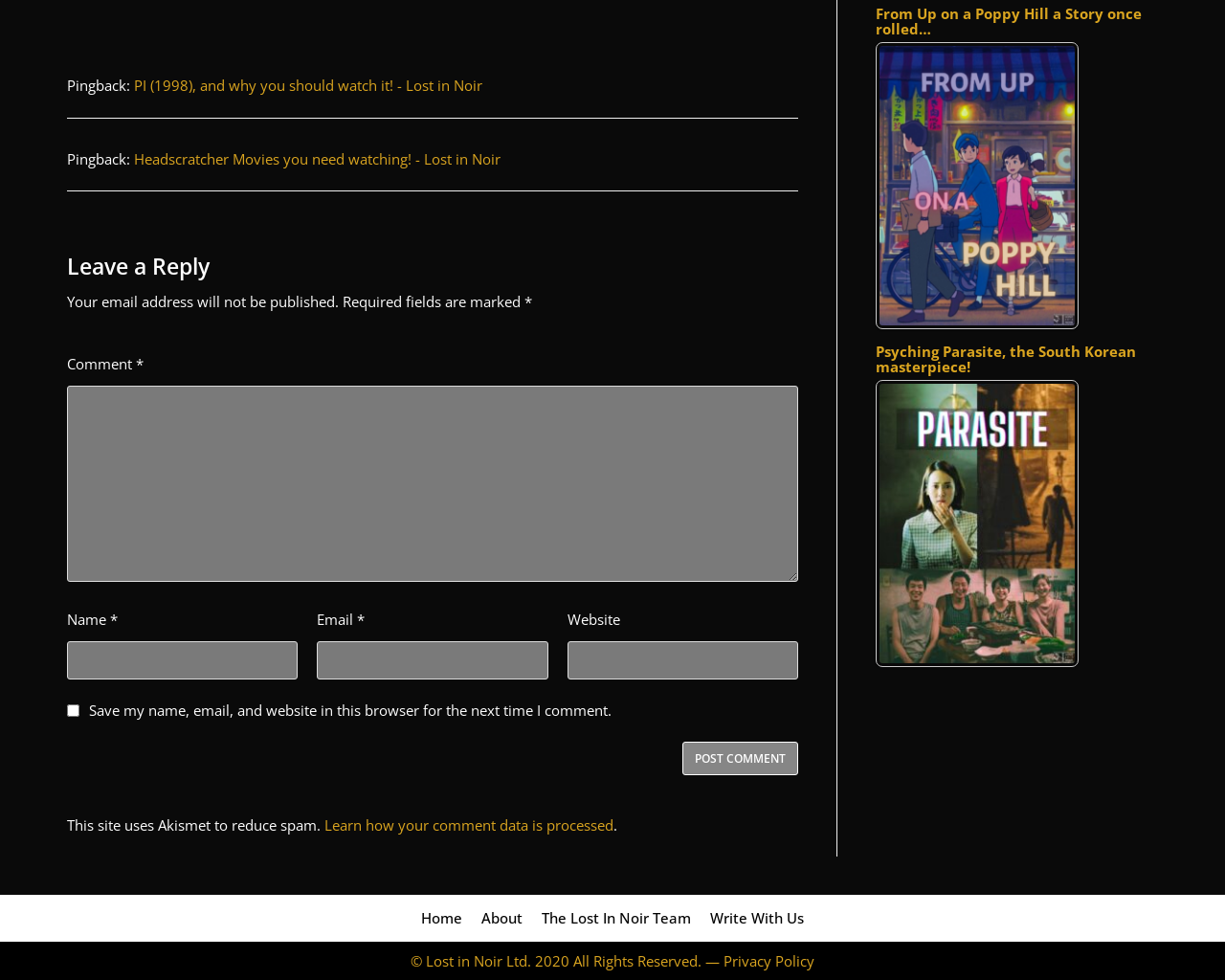Locate the bounding box coordinates of the UI element described by: "name="submit" value="Post Comment"". The bounding box coordinates should consist of four float numbers between 0 and 1, i.e., [left, top, right, bottom].

[0.557, 0.757, 0.652, 0.791]